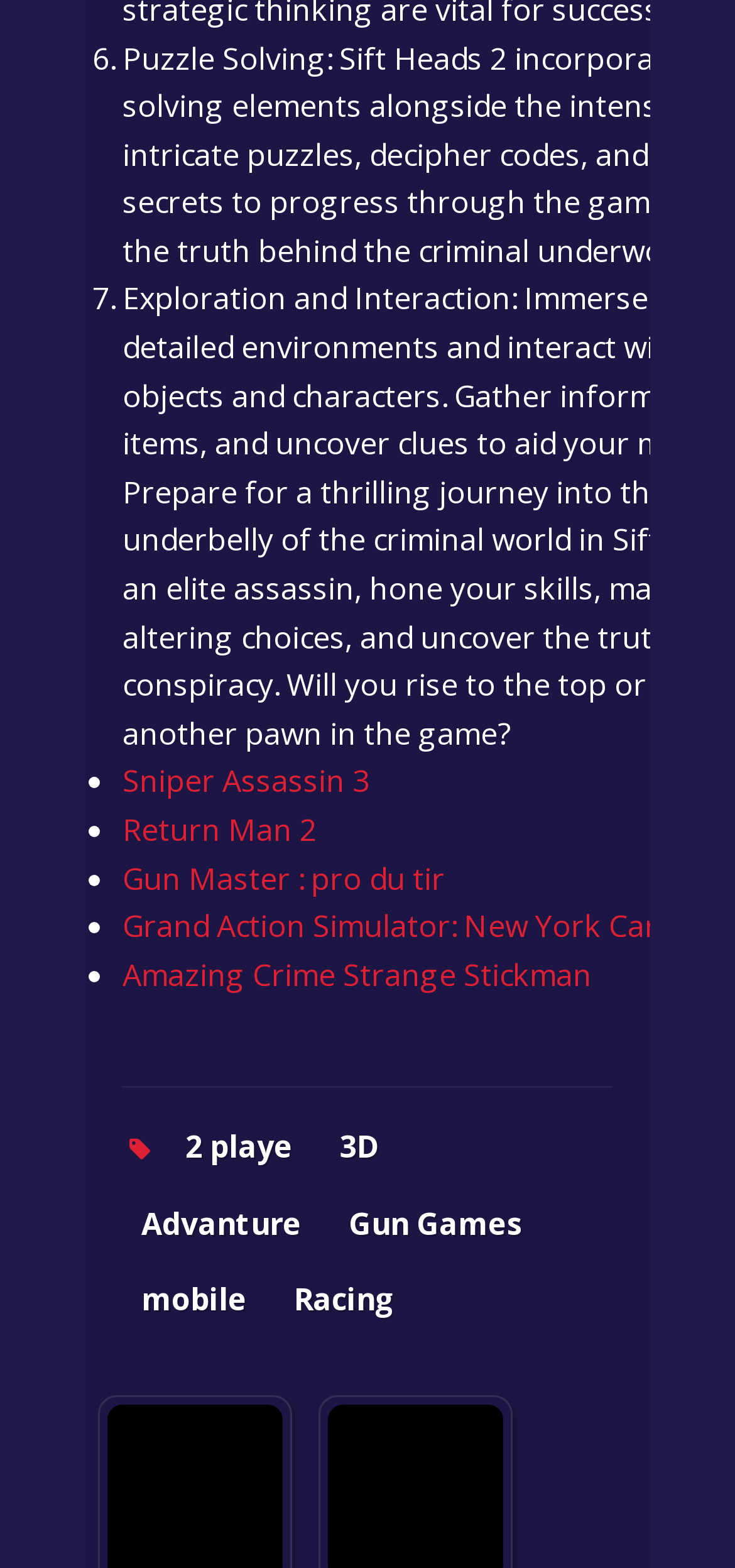Locate the bounding box coordinates of the element that should be clicked to fulfill the instruction: "Click on Sniper Assassin 3".

[0.167, 0.485, 0.503, 0.512]